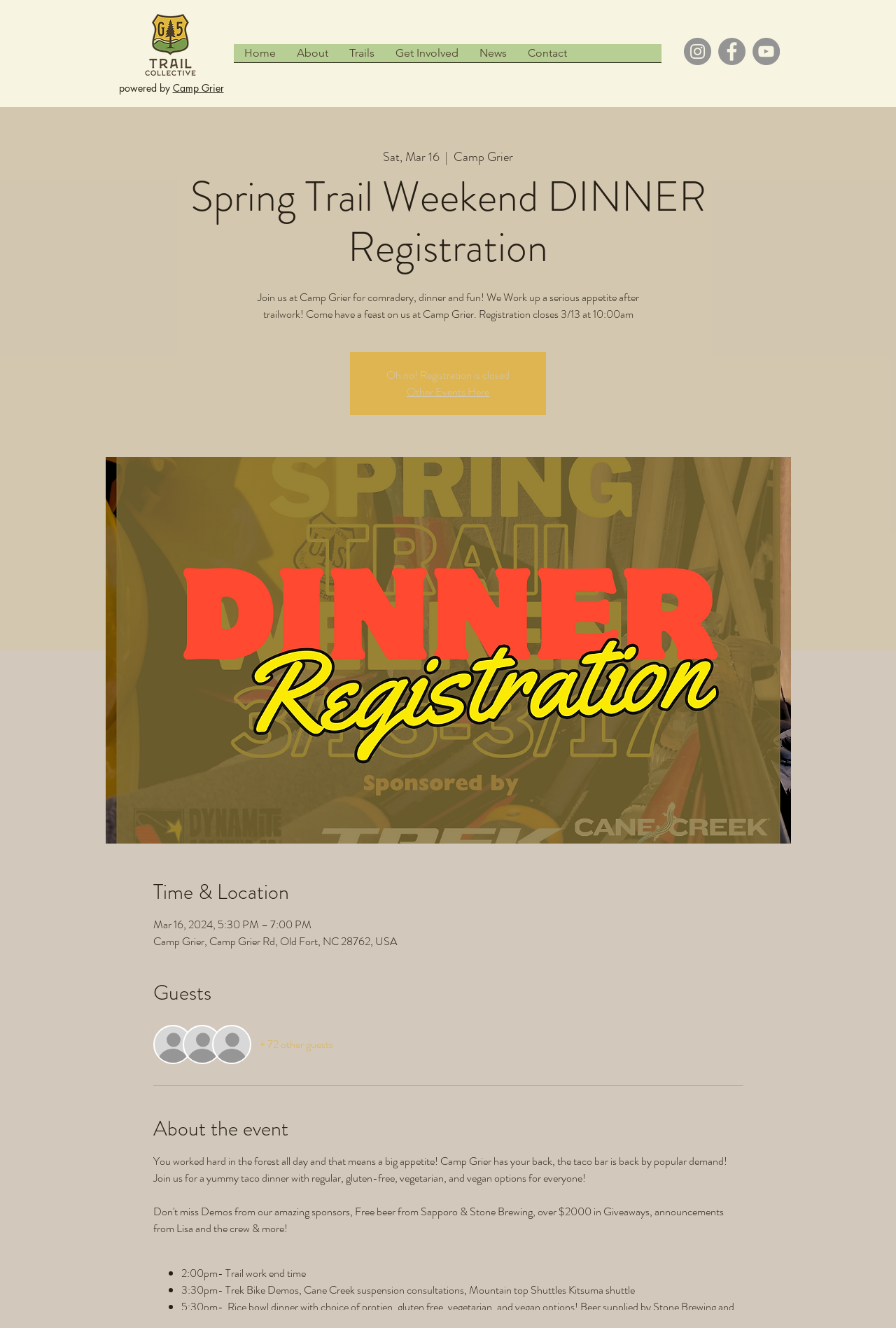Identify the main title of the webpage and generate its text content.

Spring Trail Weekend DINNER Registration